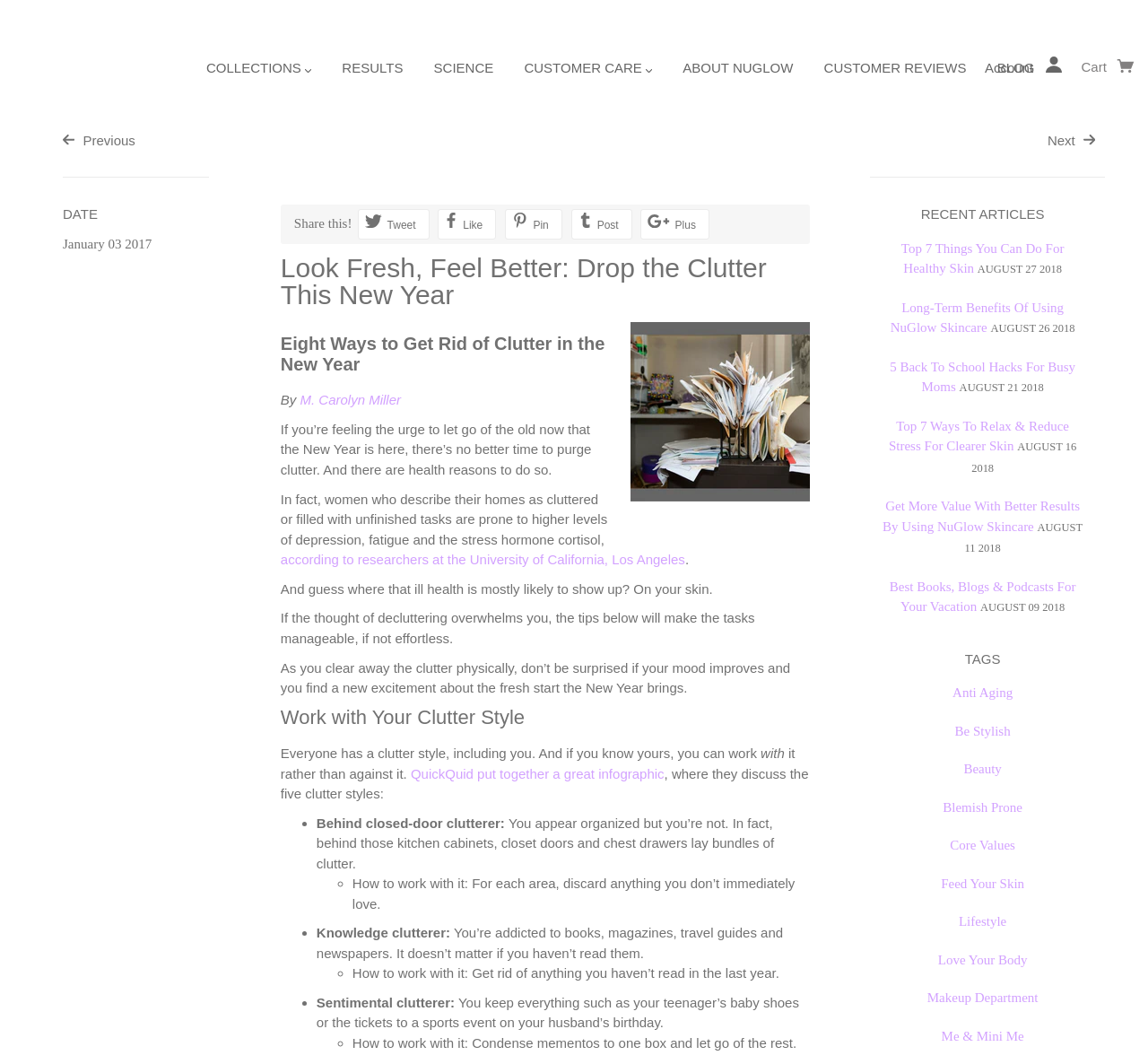What is the main topic of this webpage? Based on the image, give a response in one word or a short phrase.

Decluttering and skincare